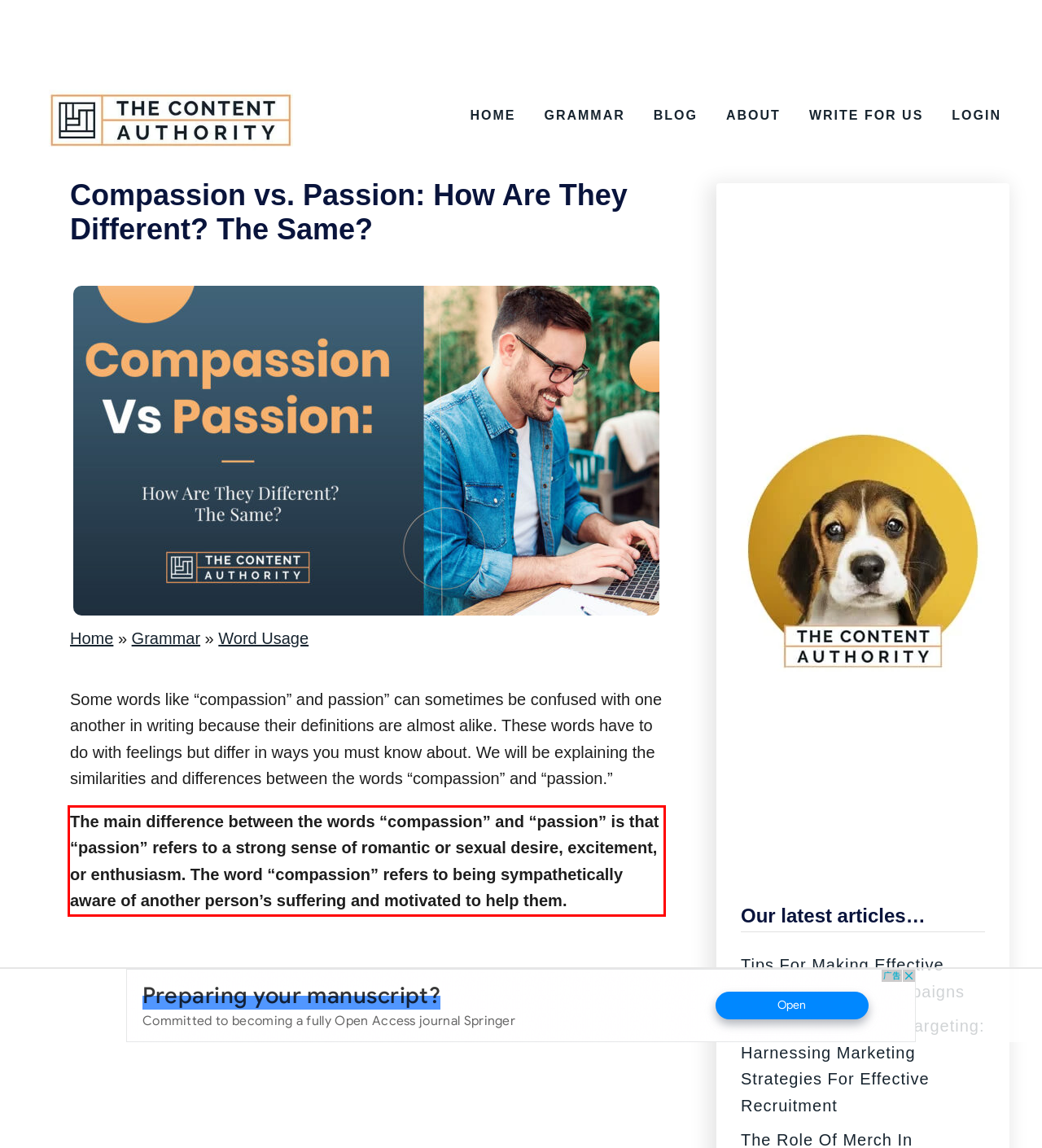Examine the screenshot of the webpage, locate the red bounding box, and perform OCR to extract the text contained within it.

The main difference between the words “compassion” and “passion” is that “passion” refers to a strong sense of romantic or sexual desire, excitement, or enthusiasm. The word “compassion” refers to being sympathetically aware of another person’s suffering and motivated to help them.